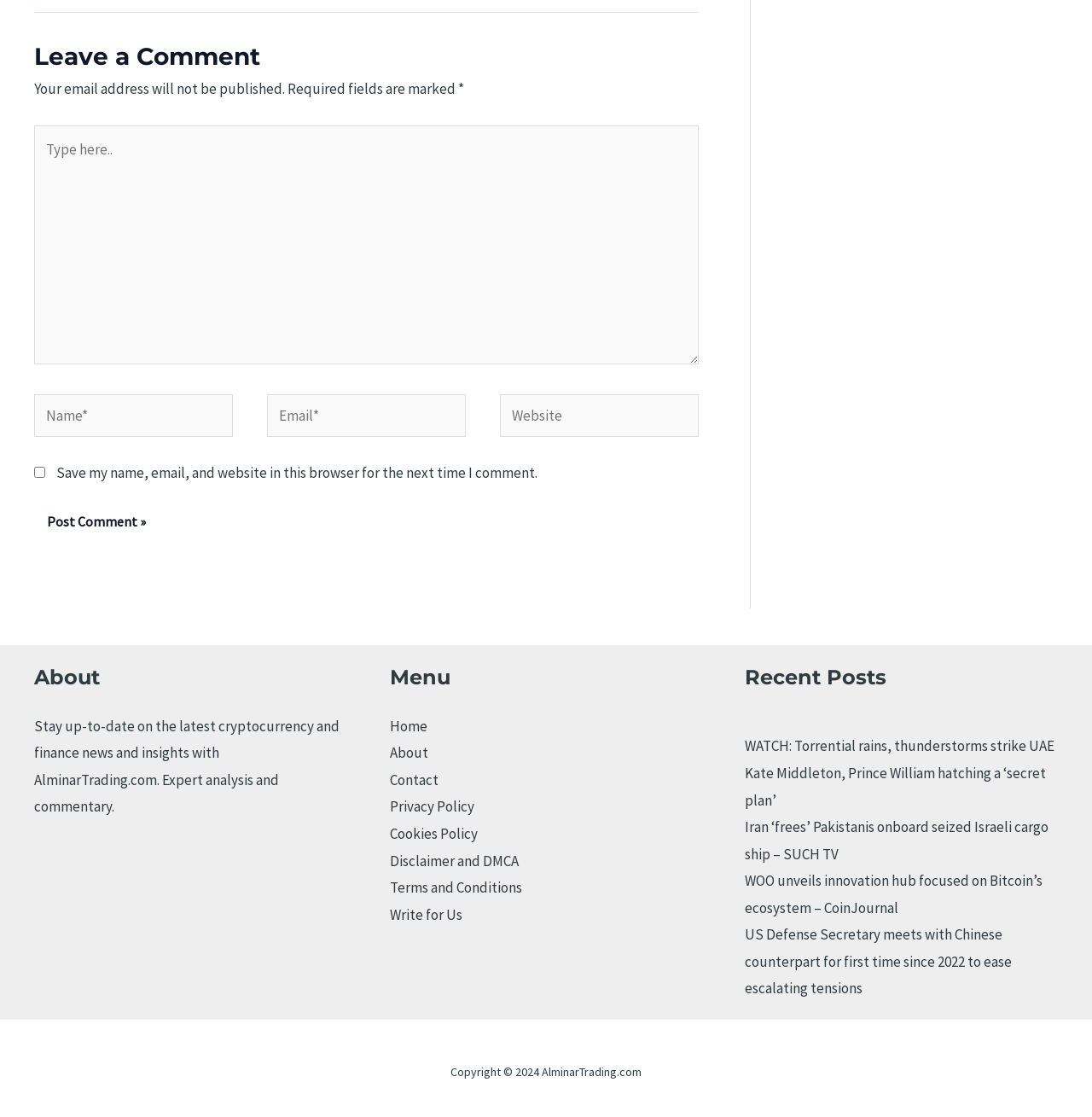Based on what you see in the screenshot, provide a thorough answer to this question: What is the copyright year of the website?

The copyright information is located at the bottom of the webpage and states 'Copyright © 2024 AlminarTrading.com'.